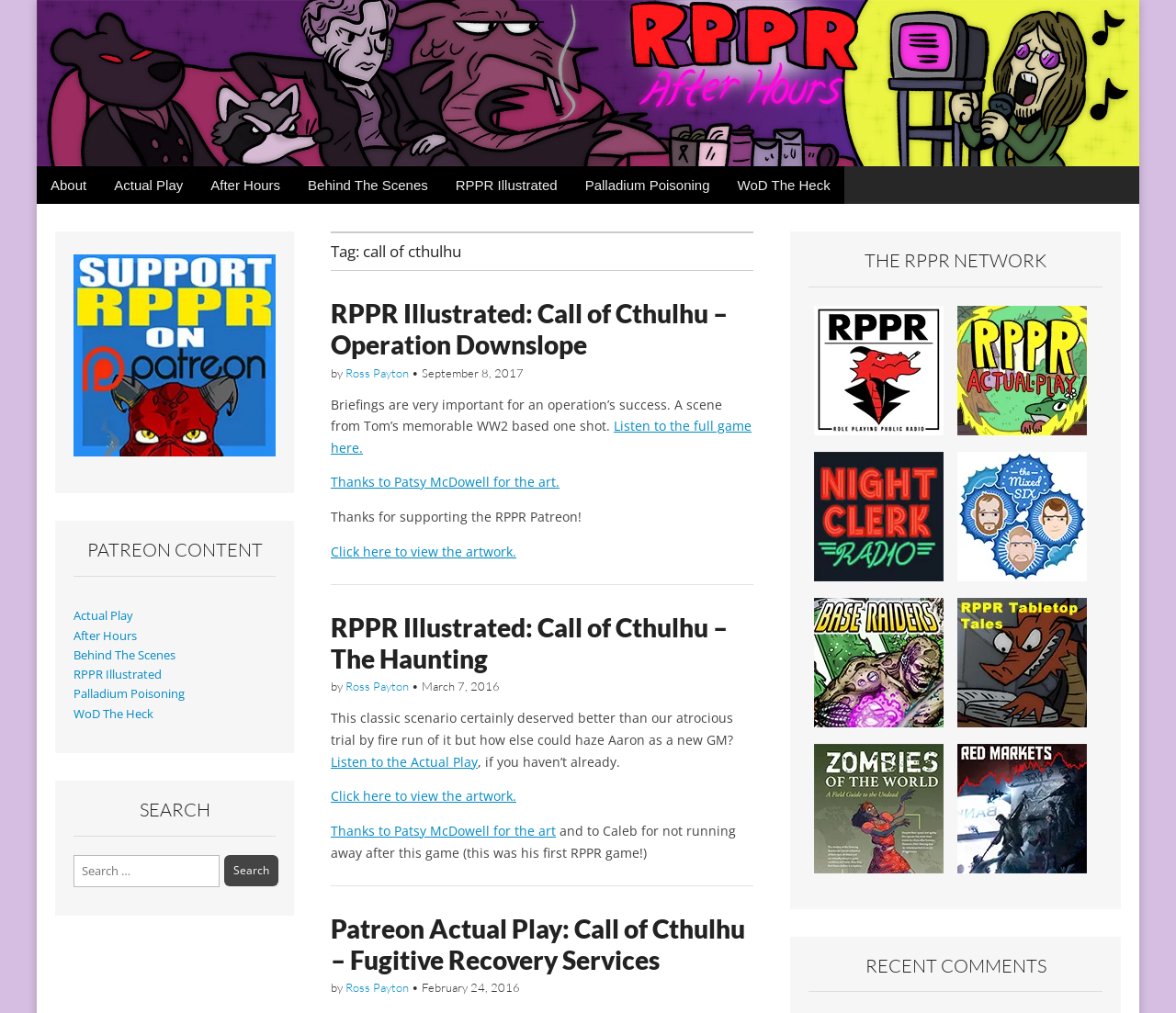Analyze the image and answer the question with as much detail as possible: 
What is the name of the network that RPPR is part of?

I found this answer by looking at the bottom section of the webpage, which has a heading labeled 'THE RPPR NETWORK' and lists several related websites and podcasts, indicating that RPPR is part of this network.